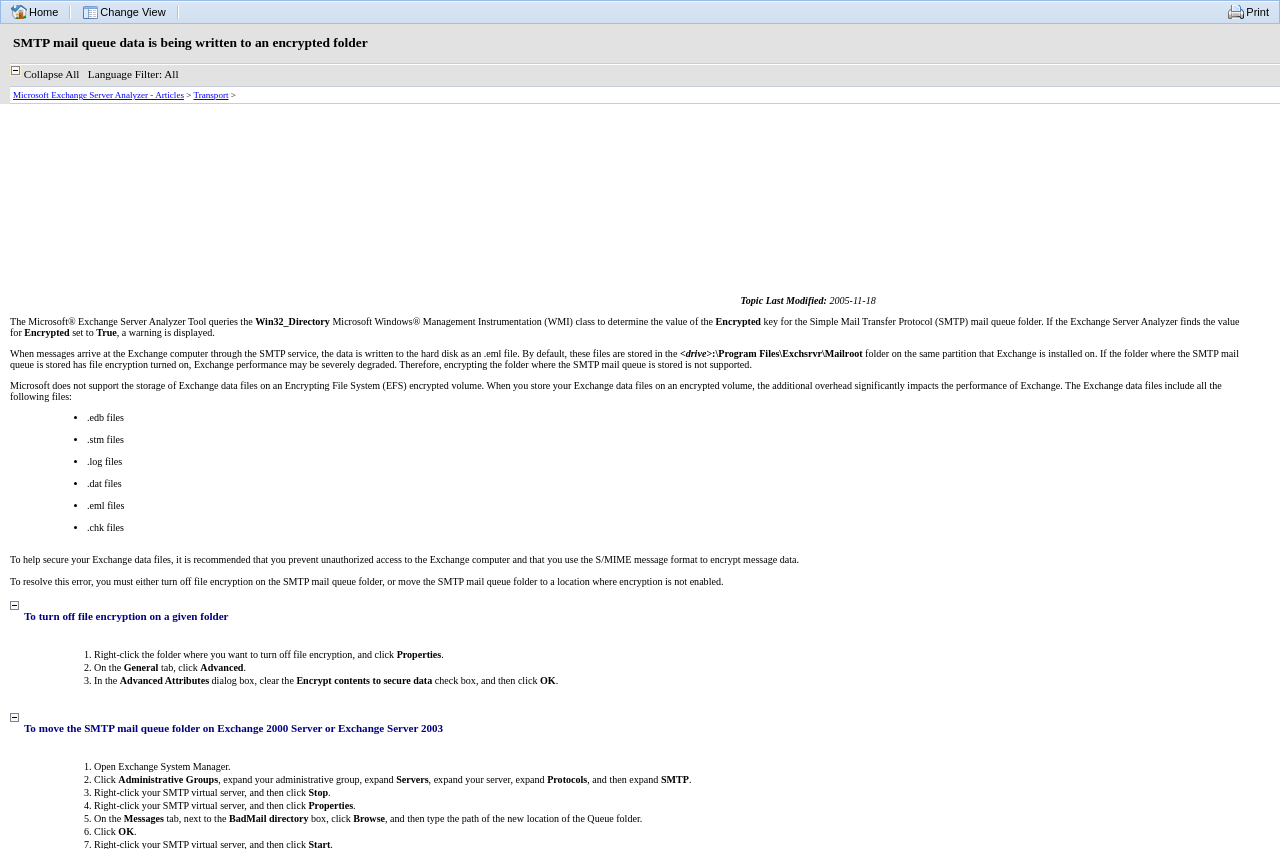How many links are on the webpage?
Answer with a single word or phrase by referring to the visual content.

4